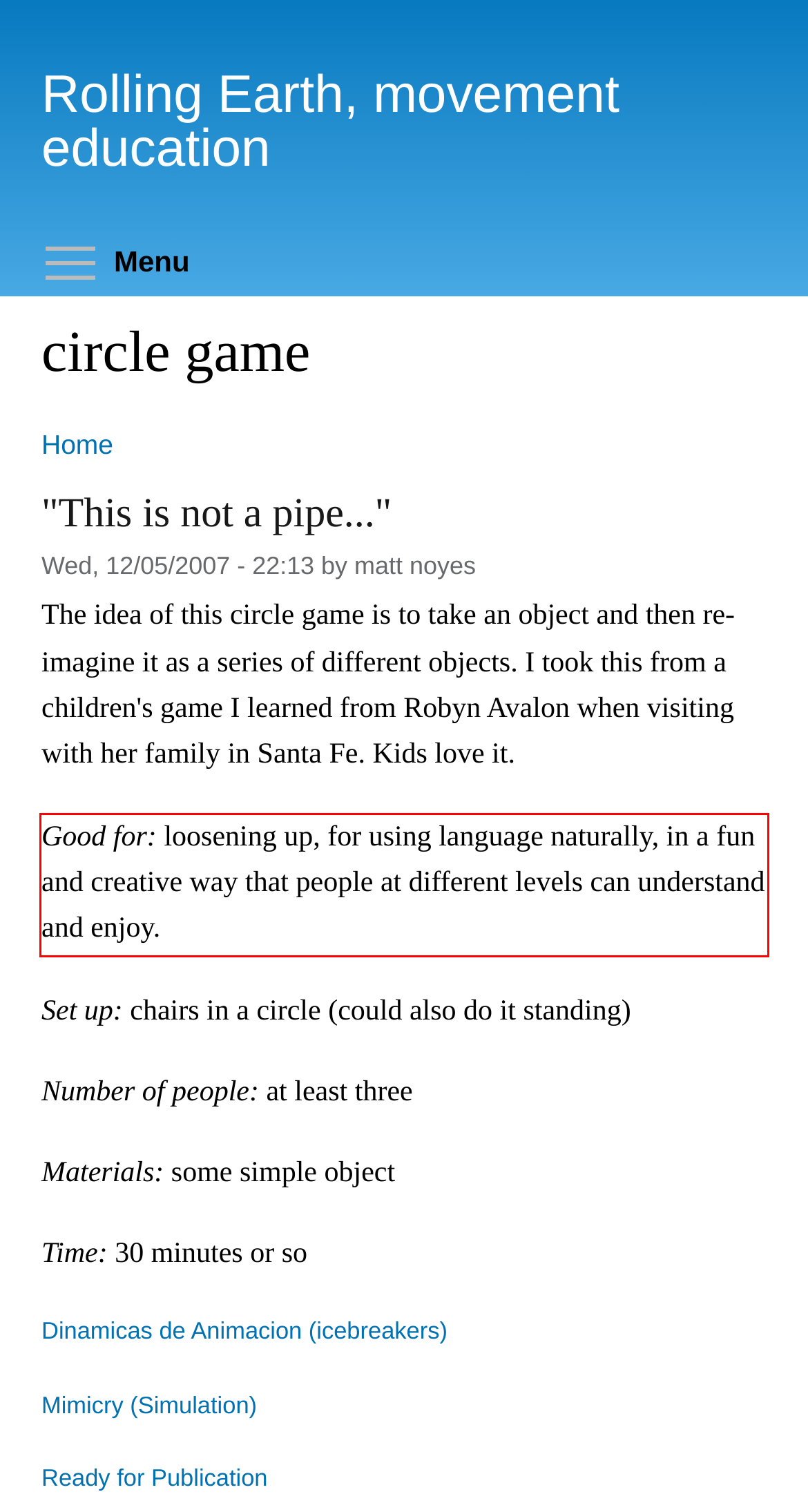Given a screenshot of a webpage with a red bounding box, please identify and retrieve the text inside the red rectangle.

Good for: loosening up, for using language naturally, in a fun and creative way that people at different levels can understand and enjoy.